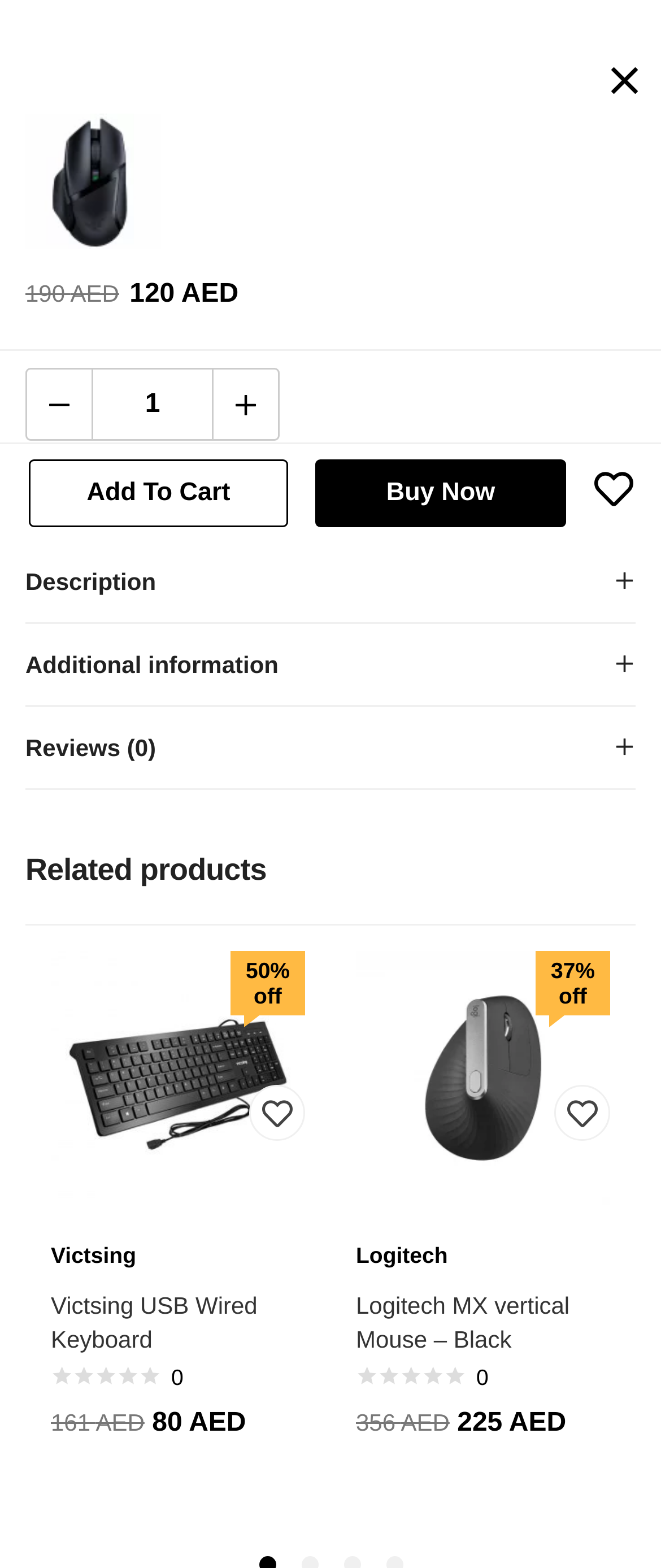Utilize the details in the image to thoroughly answer the following question: What is the discount on the Victsing USB Wired Keyboard?

The StaticText with the text '50% off' and bounding box coordinates [0.372, 0.611, 0.439, 0.643] indicates that the discount on the Victsing USB Wired Keyboard is 50% off.